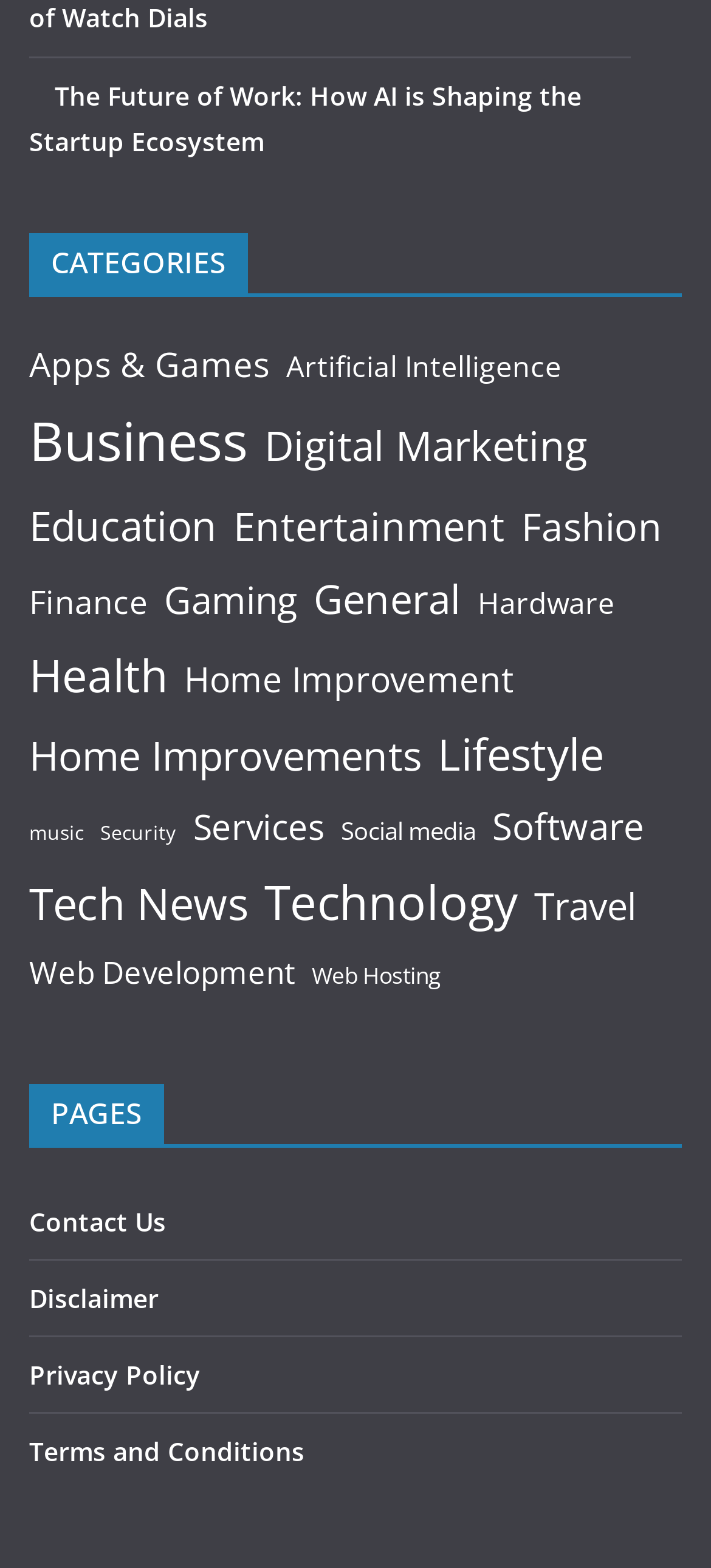Determine the bounding box coordinates for the clickable element required to fulfill the instruction: "View the user profile of mawriyo". Provide the coordinates as four float numbers between 0 and 1, i.e., [left, top, right, bottom].

None